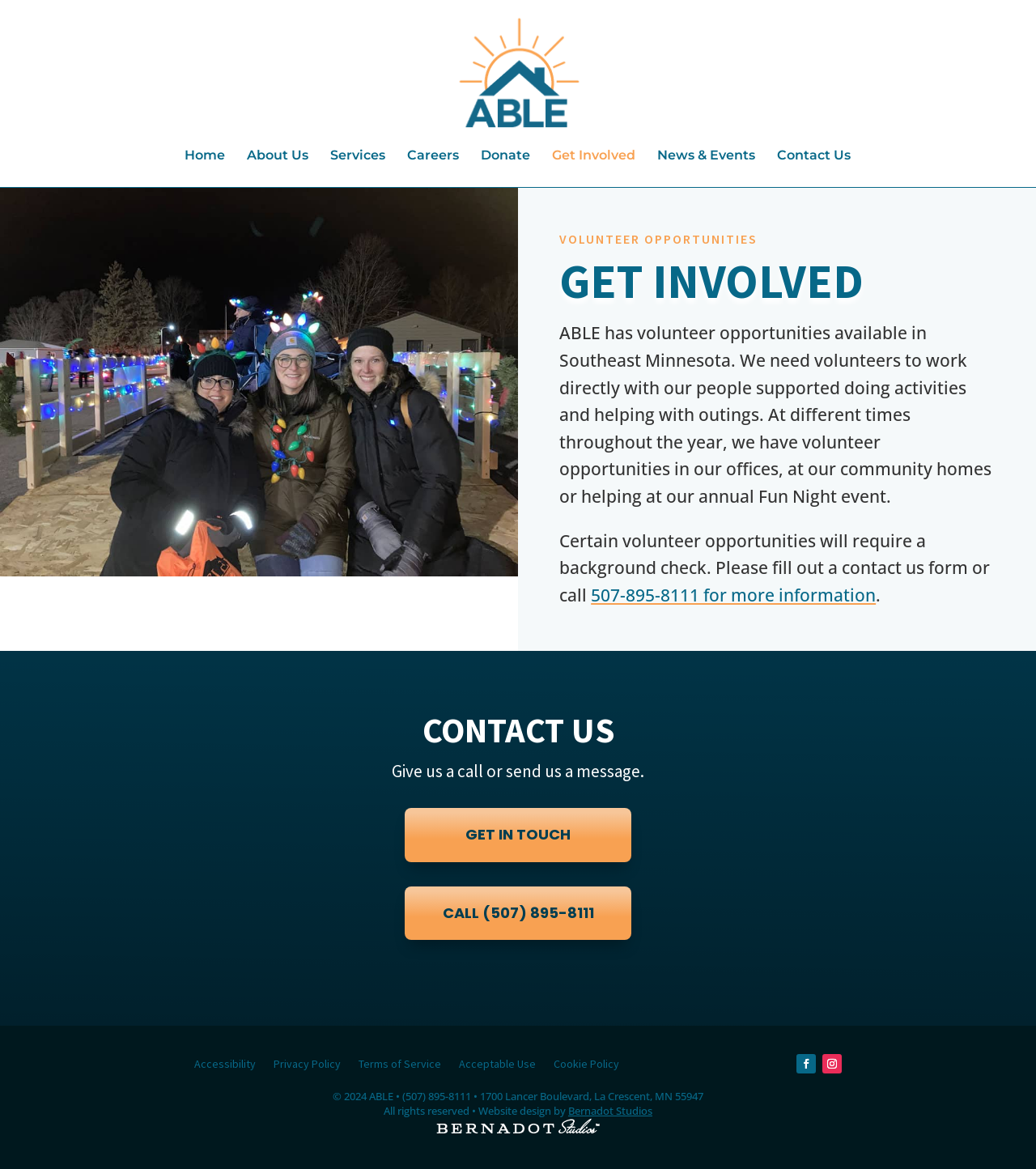Identify the bounding box coordinates of the element that should be clicked to fulfill this task: "Call the phone number for more information". The coordinates should be provided as four float numbers between 0 and 1, i.e., [left, top, right, bottom].

[0.57, 0.499, 0.845, 0.519]